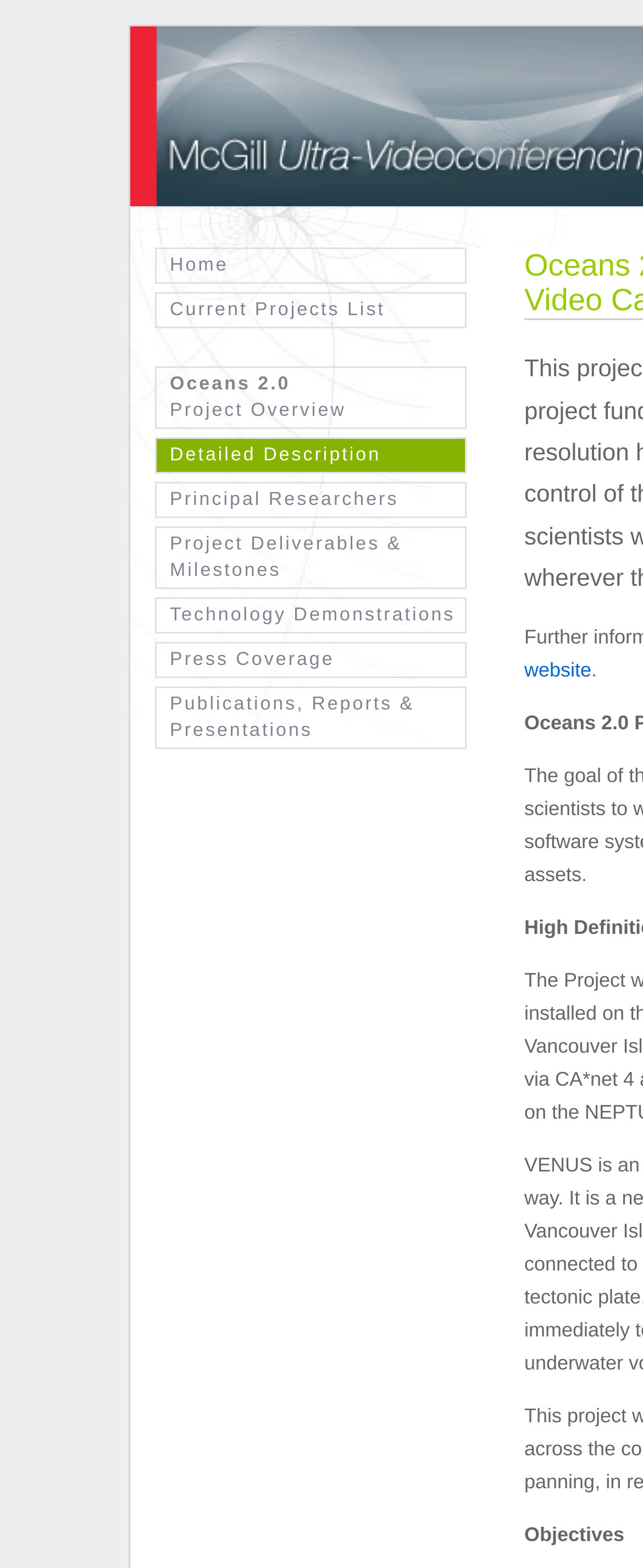Answer in one word or a short phrase: 
What is the text above the links?

Detailed Description